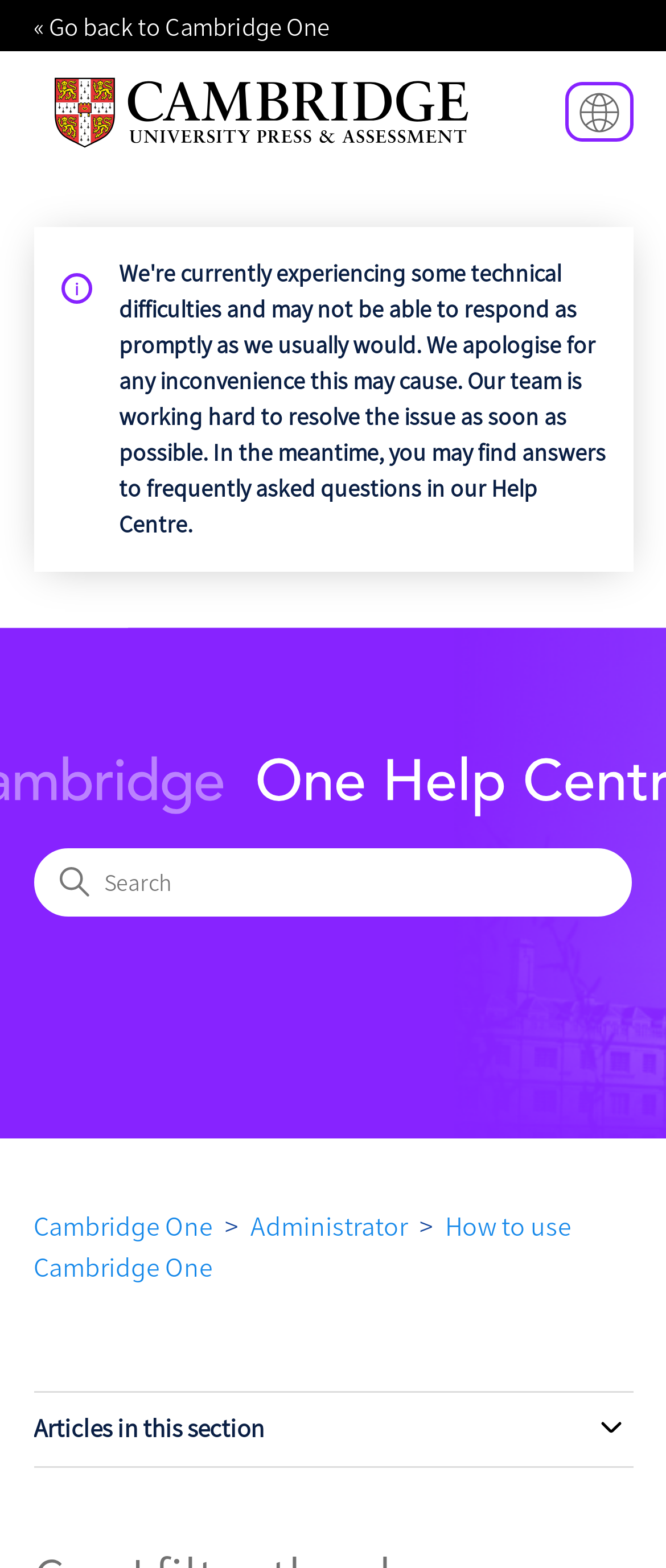Please find and generate the text of the main header of the webpage.

Can I filter the classes on my dashboard by label?